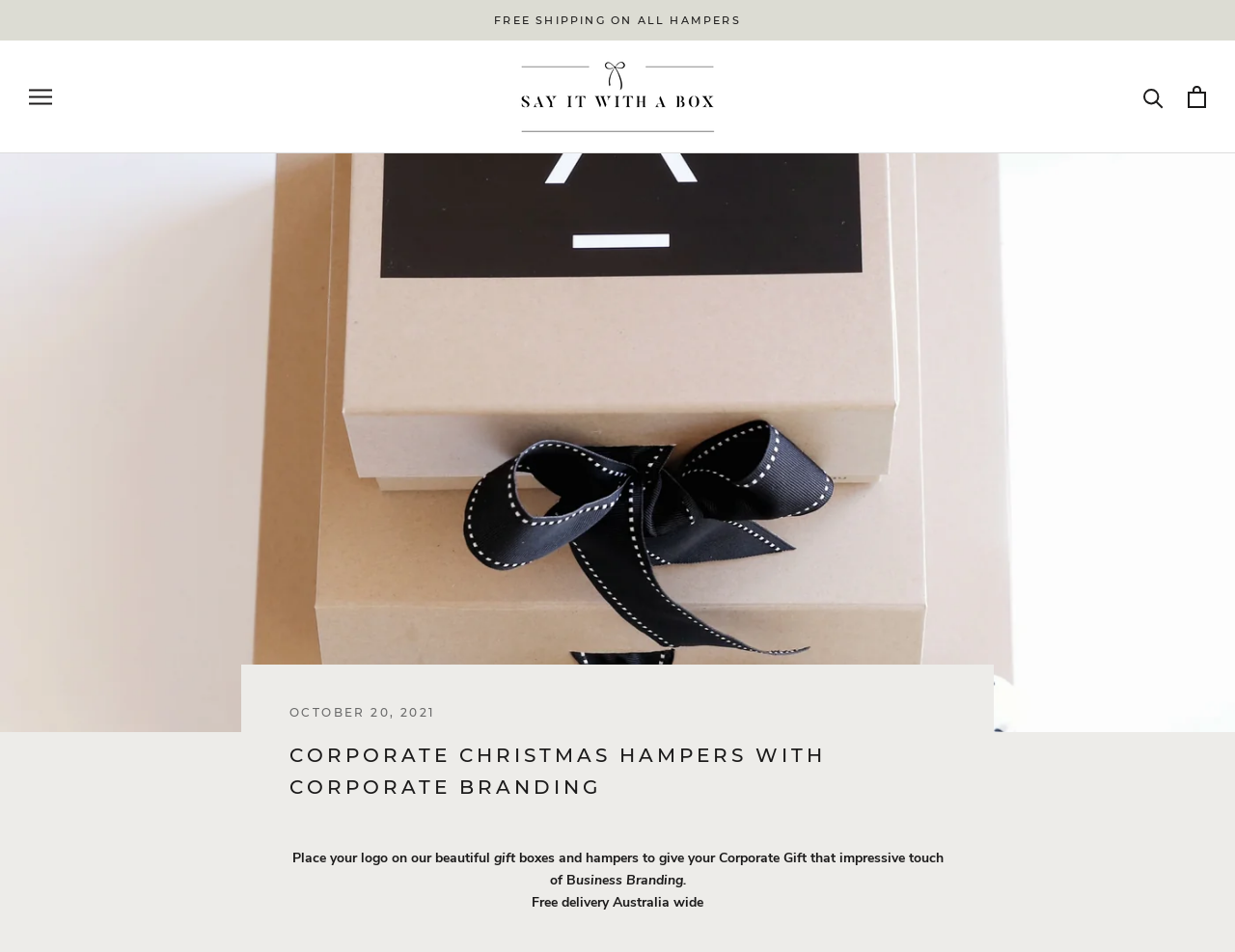Please determine the heading text of this webpage.

CORPORATE CHRISTMAS HAMPERS WITH CORPORATE BRANDING